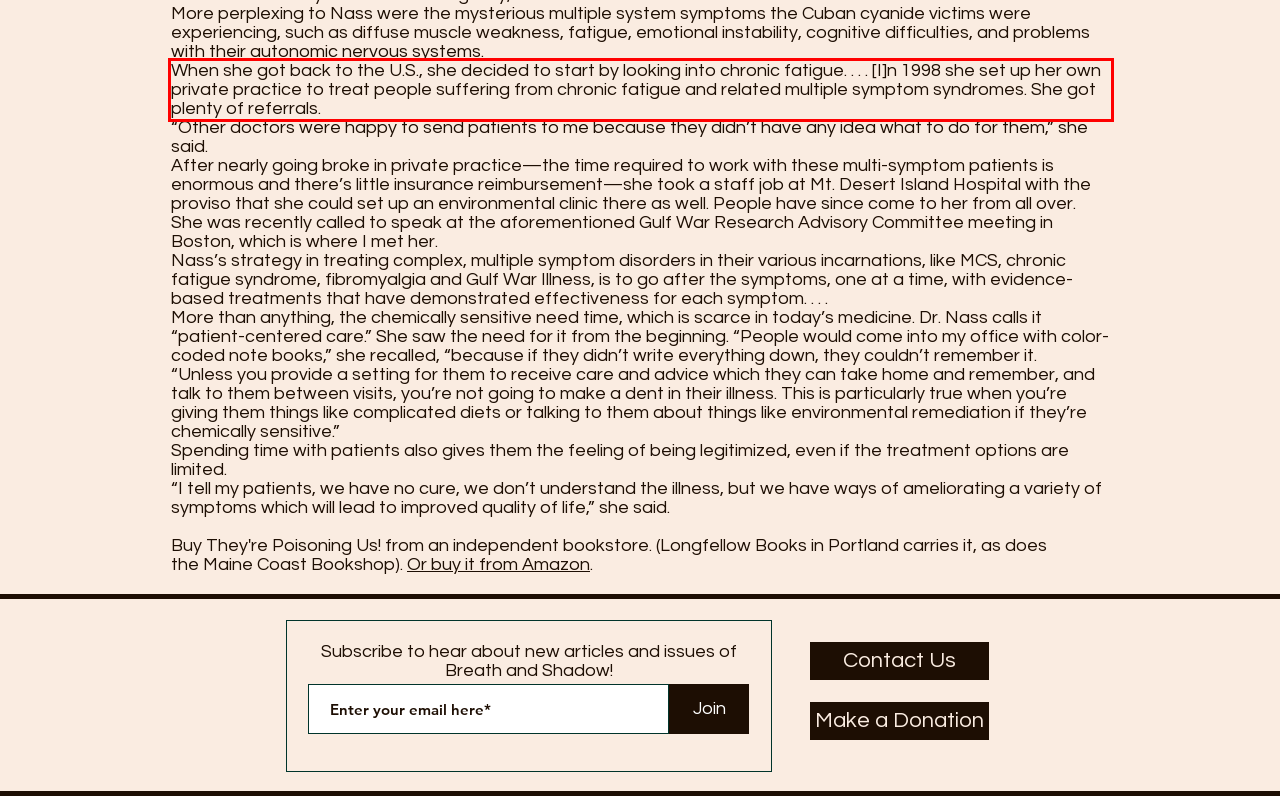Analyze the screenshot of the webpage and extract the text from the UI element that is inside the red bounding box.

When she got back to the U.S., she decided to start by looking into chronic fatigue. . . . [I]n 1998 she set up her own private practice to treat people suffering from chronic fatigue and related multiple symptom syndromes. She got plenty of referrals.